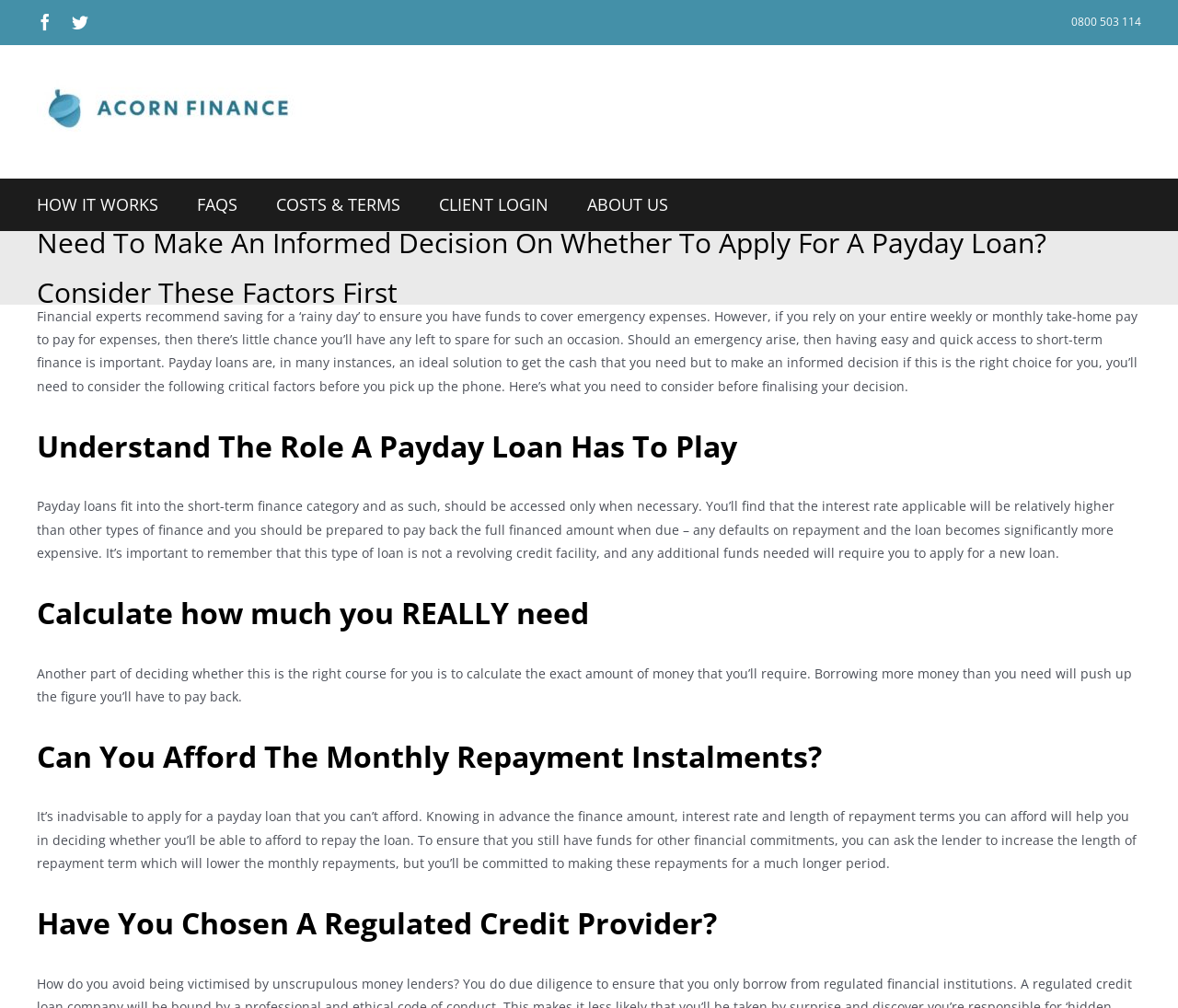What is the phone number on the webpage?
Please provide a full and detailed response to the question.

I found the phone number on the top right corner of the webpage, which is '0800 503 114'.